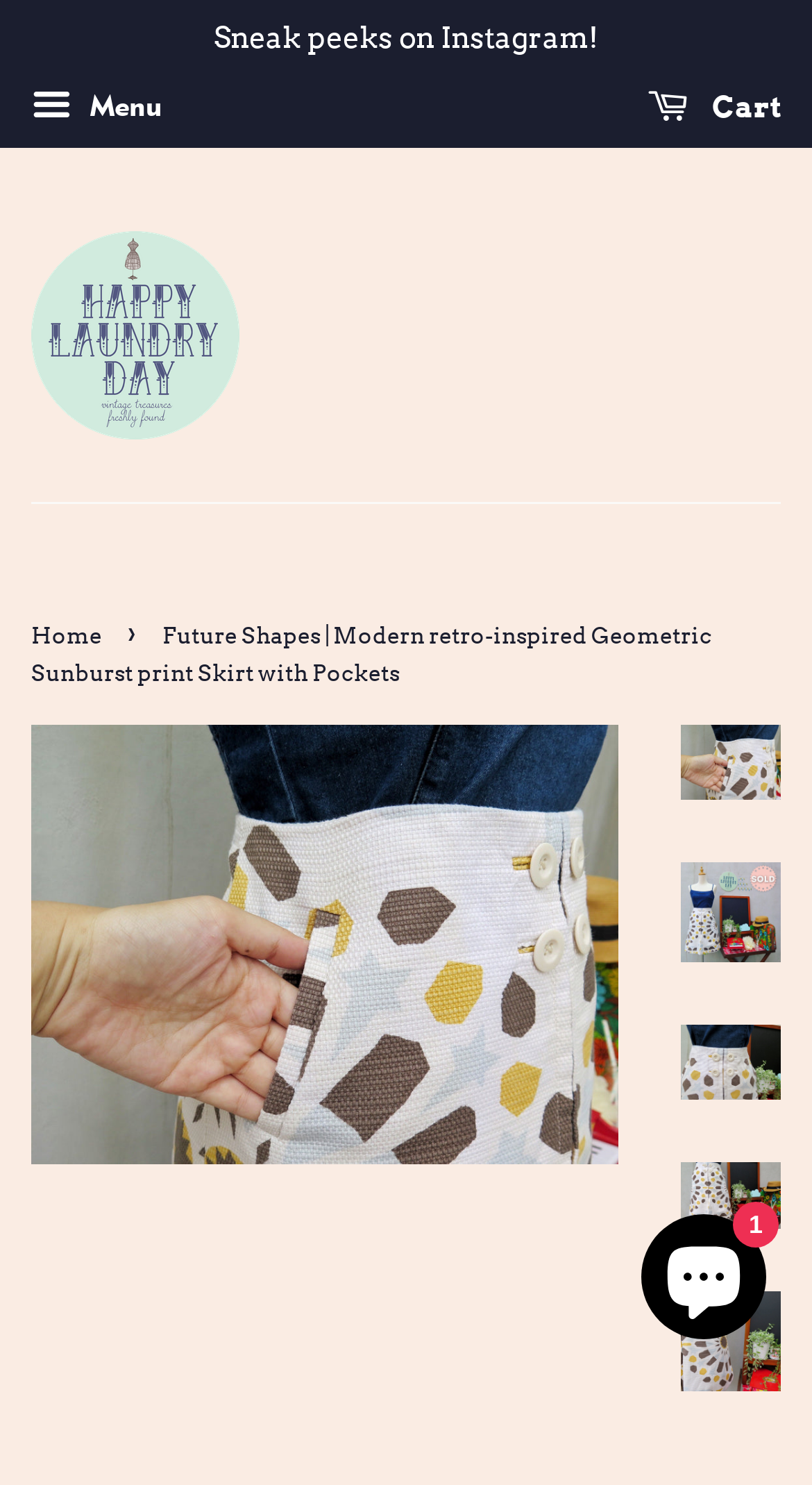Pinpoint the bounding box coordinates of the element you need to click to execute the following instruction: "Go to Happy Laundry Day Vintage homepage". The bounding box should be represented by four float numbers between 0 and 1, in the format [left, top, right, bottom].

[0.038, 0.156, 0.295, 0.296]